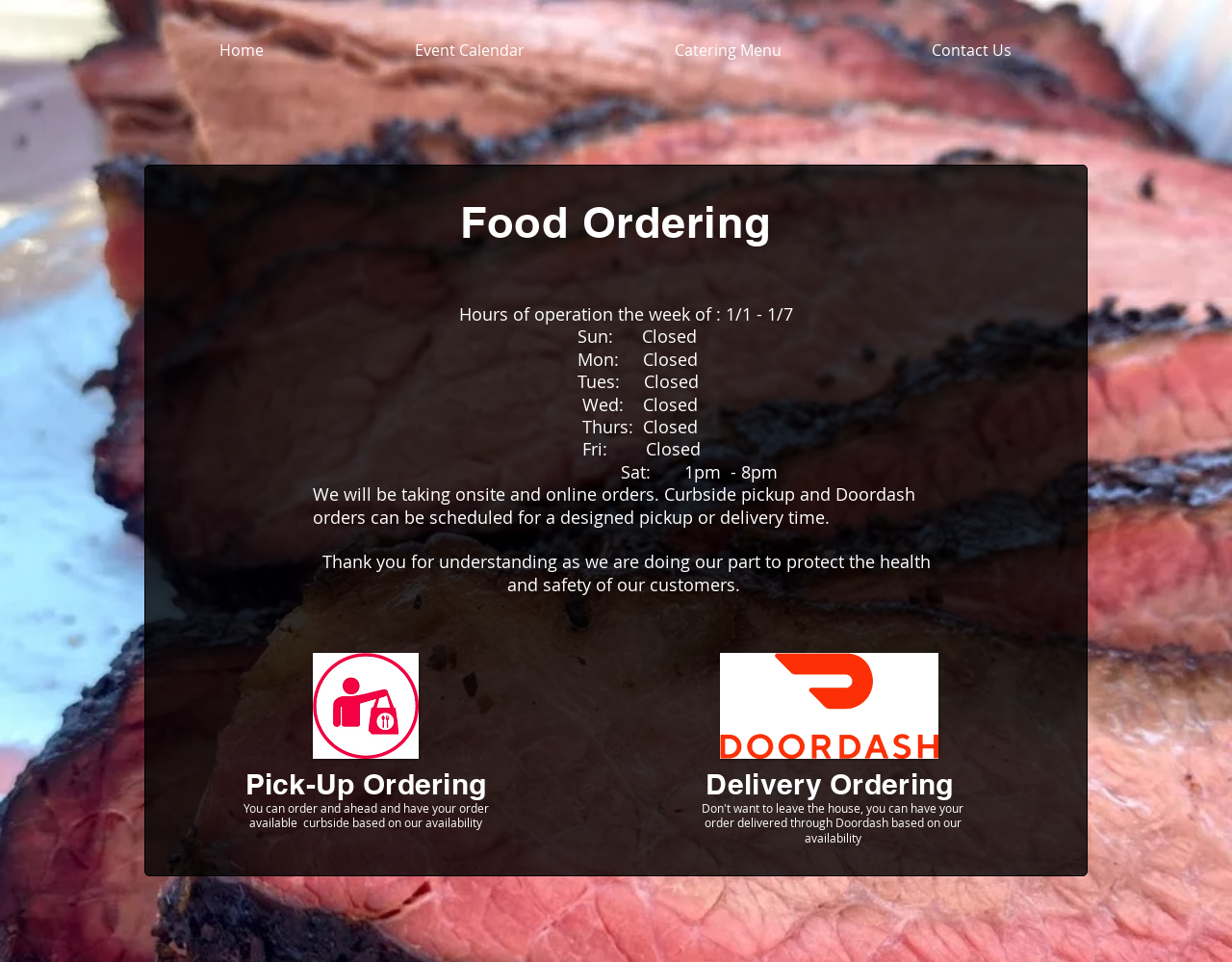Based on the element description: "Home", identify the UI element and provide its bounding box coordinates. Use four float numbers between 0 and 1, [left, top, right, bottom].

[0.116, 0.027, 0.275, 0.077]